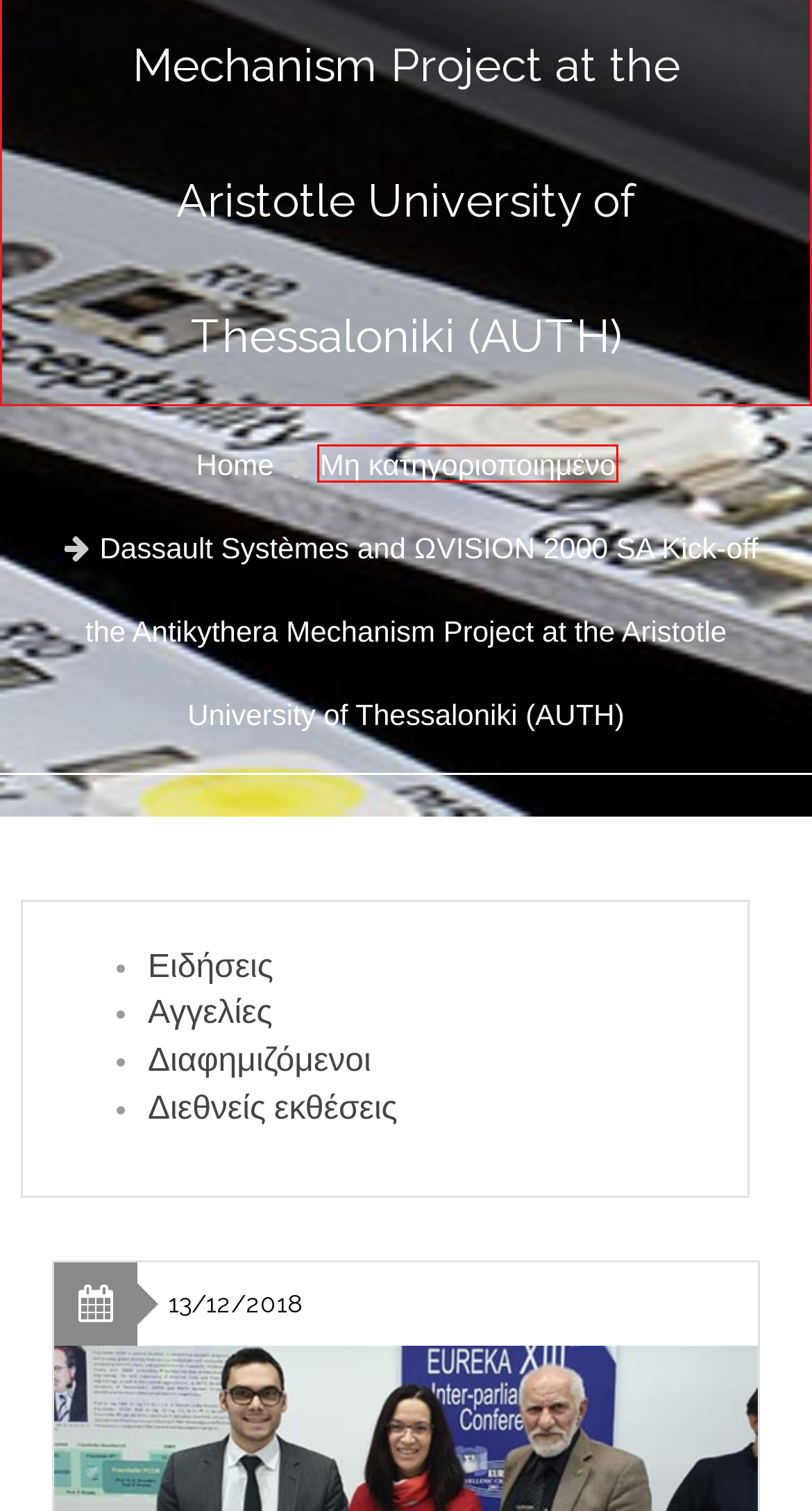View the screenshot of the webpage containing a red bounding box around a UI element. Select the most fitting webpage description for the new page shown after the element in the red bounding box is clicked. Here are the candidates:
A. 13/12/2018 – Περιοδικό Moulding – Moulding Magazine
B. Αγγελίες – Περιοδικό Moulding – Moulding Magazine
C. Ειδήσεις – Περιοδικό Moulding – Moulding Magazine
D. Περιοδικό Moulding – Moulding Magazine – Additive Manufacturing | ΕΠΕΞΕΡΓΑΣΙΑ ΜΕΤΑΛΛΩΝ – ΠΛΑΣΤΙΚΩΝ
E. Διεθνείς εκθέσεις – Περιοδικό Moulding – Moulding Magazine
F. Μη κατηγοριοποιημένο – Περιοδικό Moulding – Moulding Magazine
G. Διαφημιζόμενοι – Περιοδικό Moulding – Moulding Magazine
H. Κατασκευή ιστοσελίδων | Σχεδιασμός ιστοσελίδων | Jit.gr

F